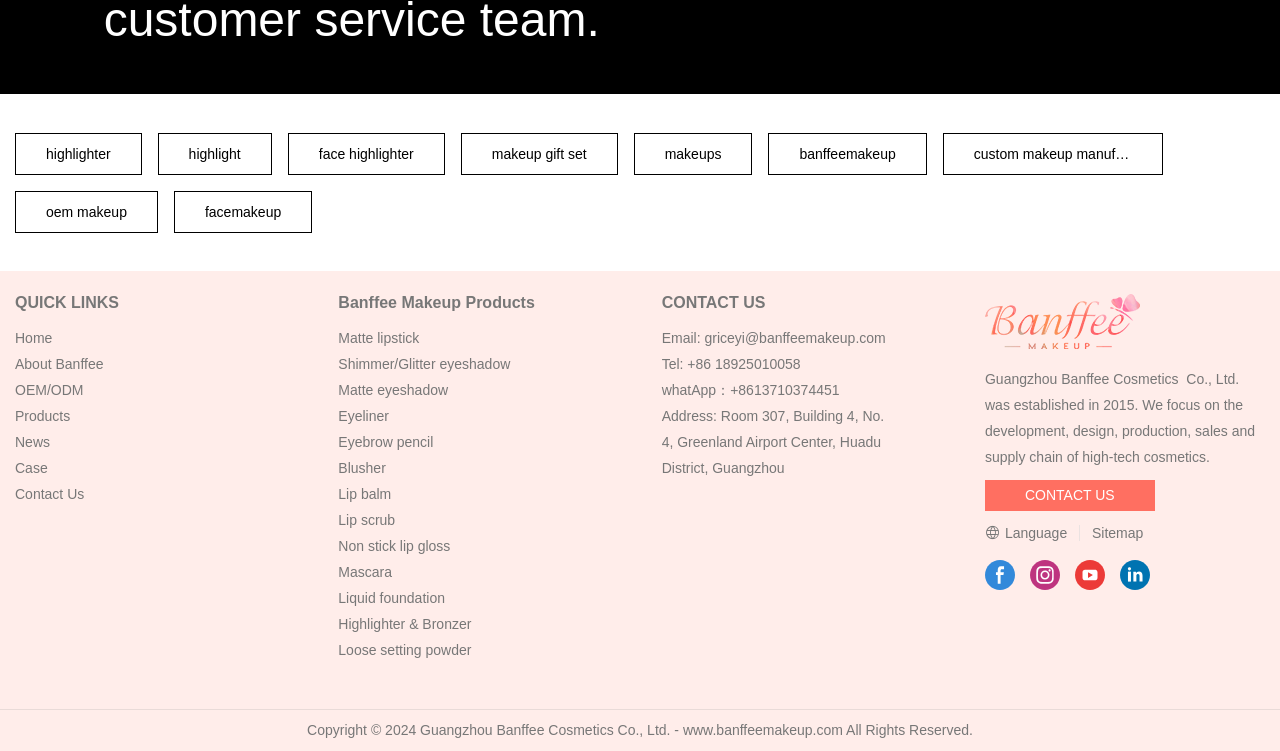Refer to the image and provide an in-depth answer to the question:
What is the address of the company?

I found the address by looking at the static text element in the 'CONTACT US' section of the page, which provides the company's address.